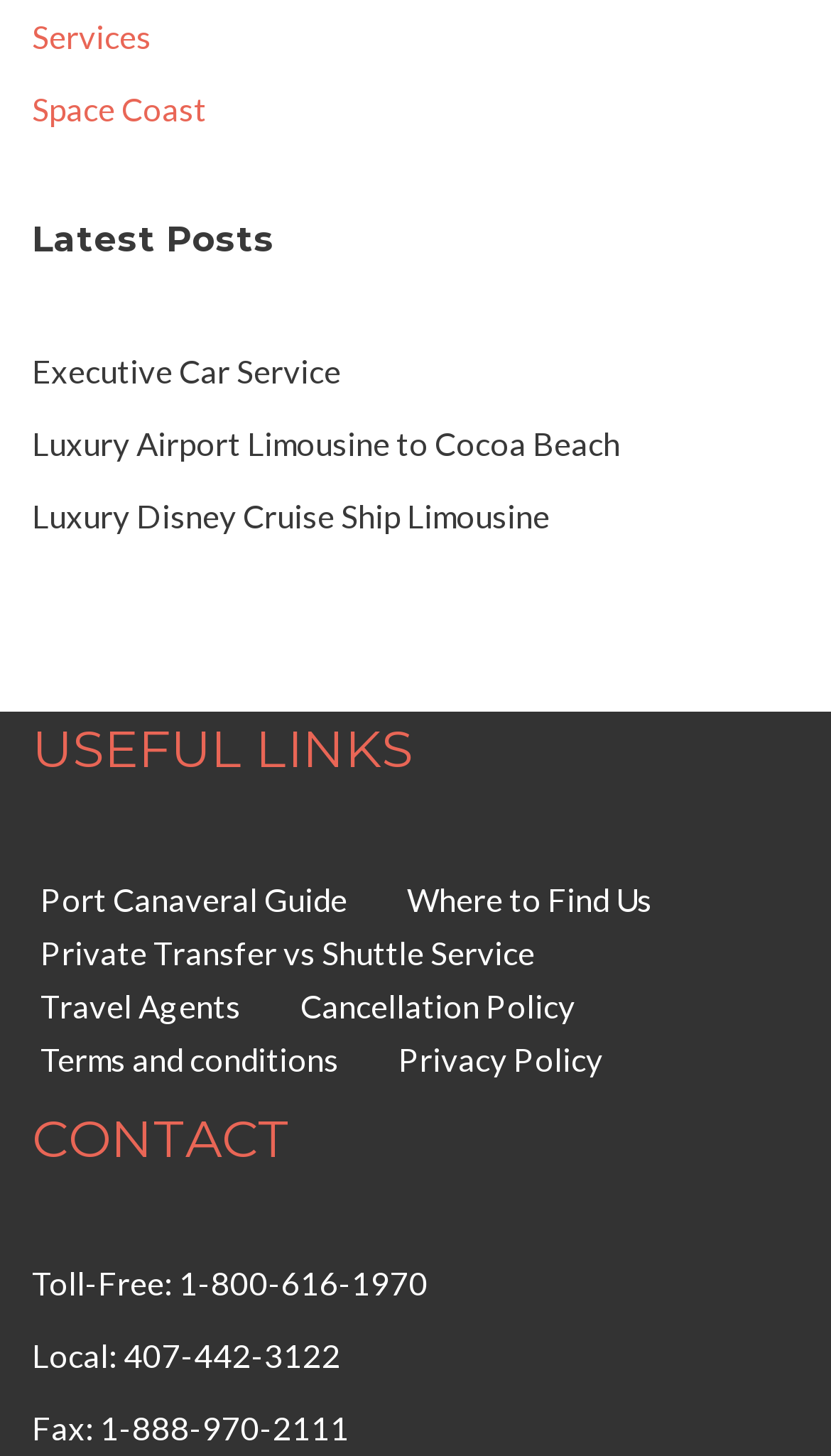What is the main category of services offered?
Provide an in-depth answer to the question, covering all aspects.

Based on the links provided, such as 'Executive Car Service', 'Luxury Airport Limousine to Cocoa Beach', and 'Luxury Disney Cruise Ship Limousine', it can be inferred that the main category of services offered is luxury transportation.